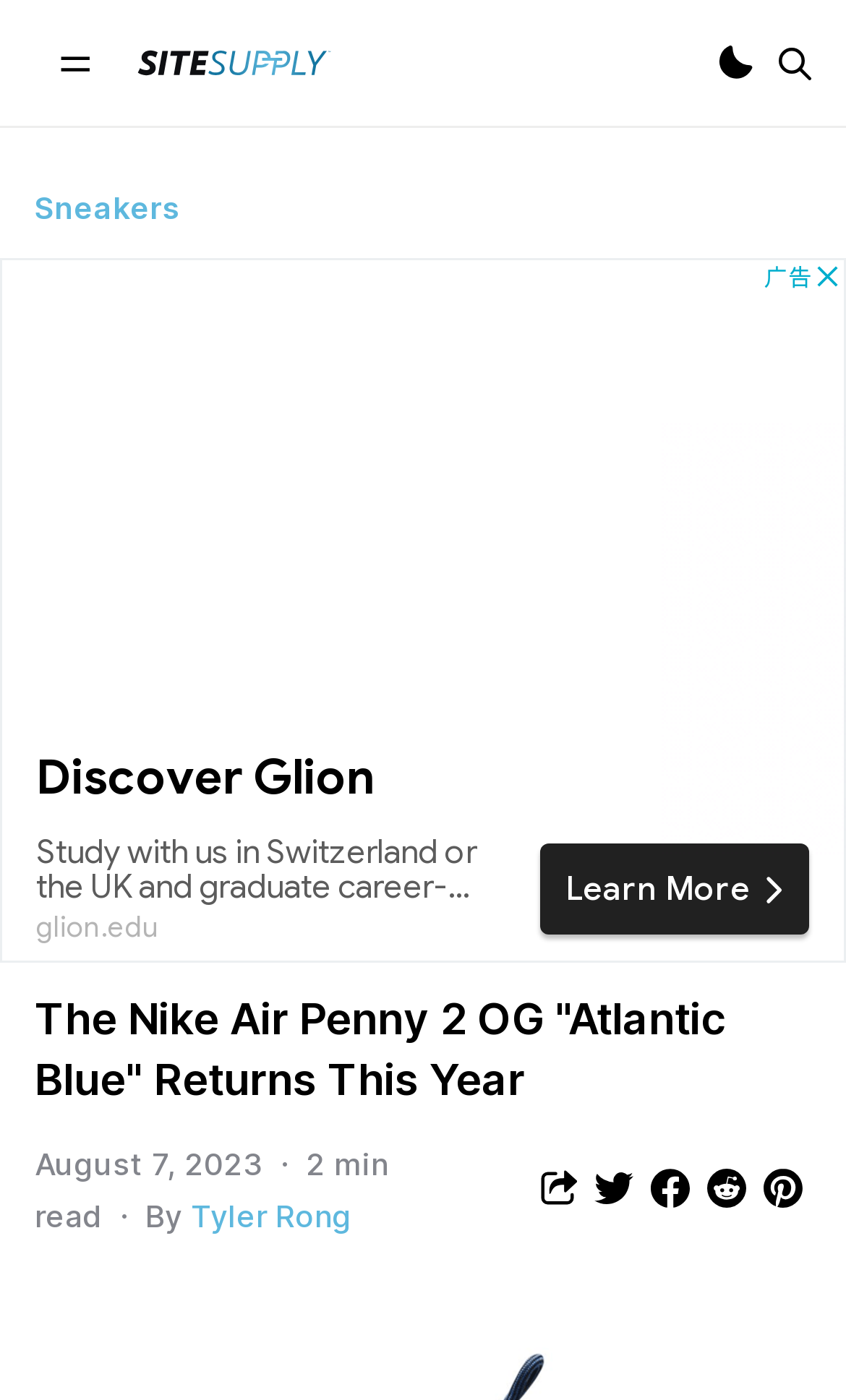Specify the bounding box coordinates of the element's area that should be clicked to execute the given instruction: "Share article to Twitter". The coordinates should be four float numbers between 0 and 1, i.e., [left, top, right, bottom].

[0.692, 0.829, 0.759, 0.869]